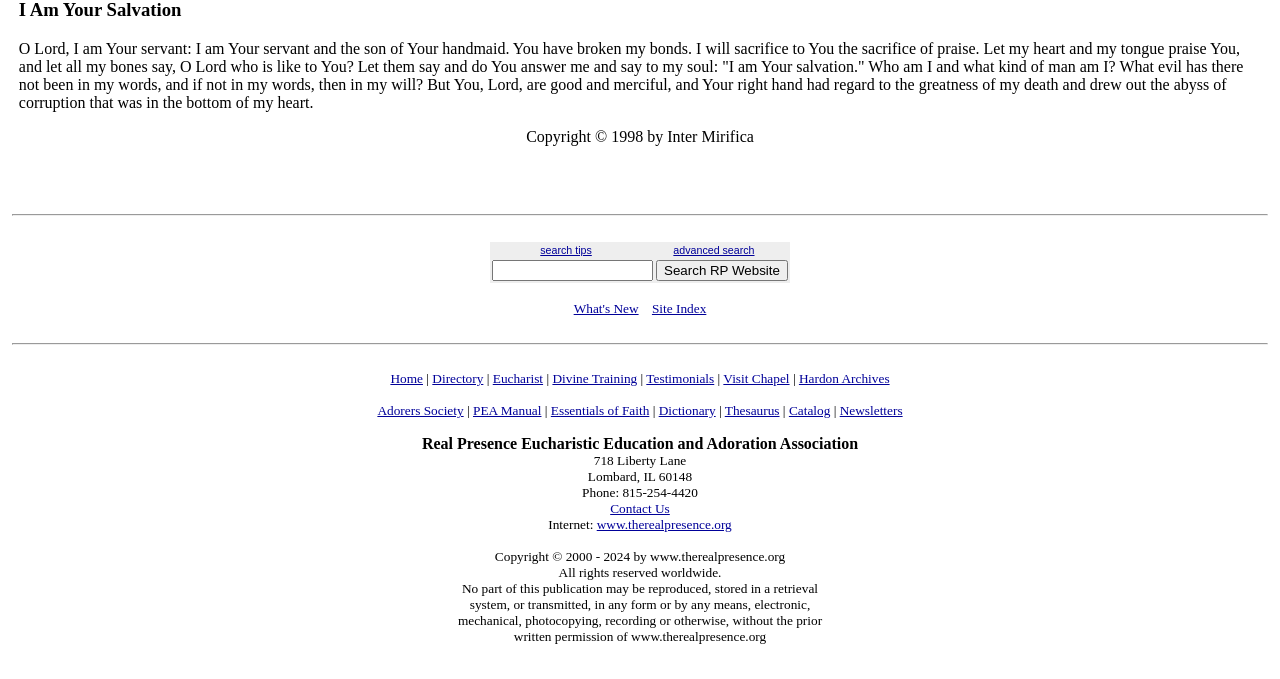Please provide the bounding box coordinates for the element that needs to be clicked to perform the following instruction: "Go to the Eucharist page". The coordinates should be given as four float numbers between 0 and 1, i.e., [left, top, right, bottom].

[0.385, 0.546, 0.424, 0.568]